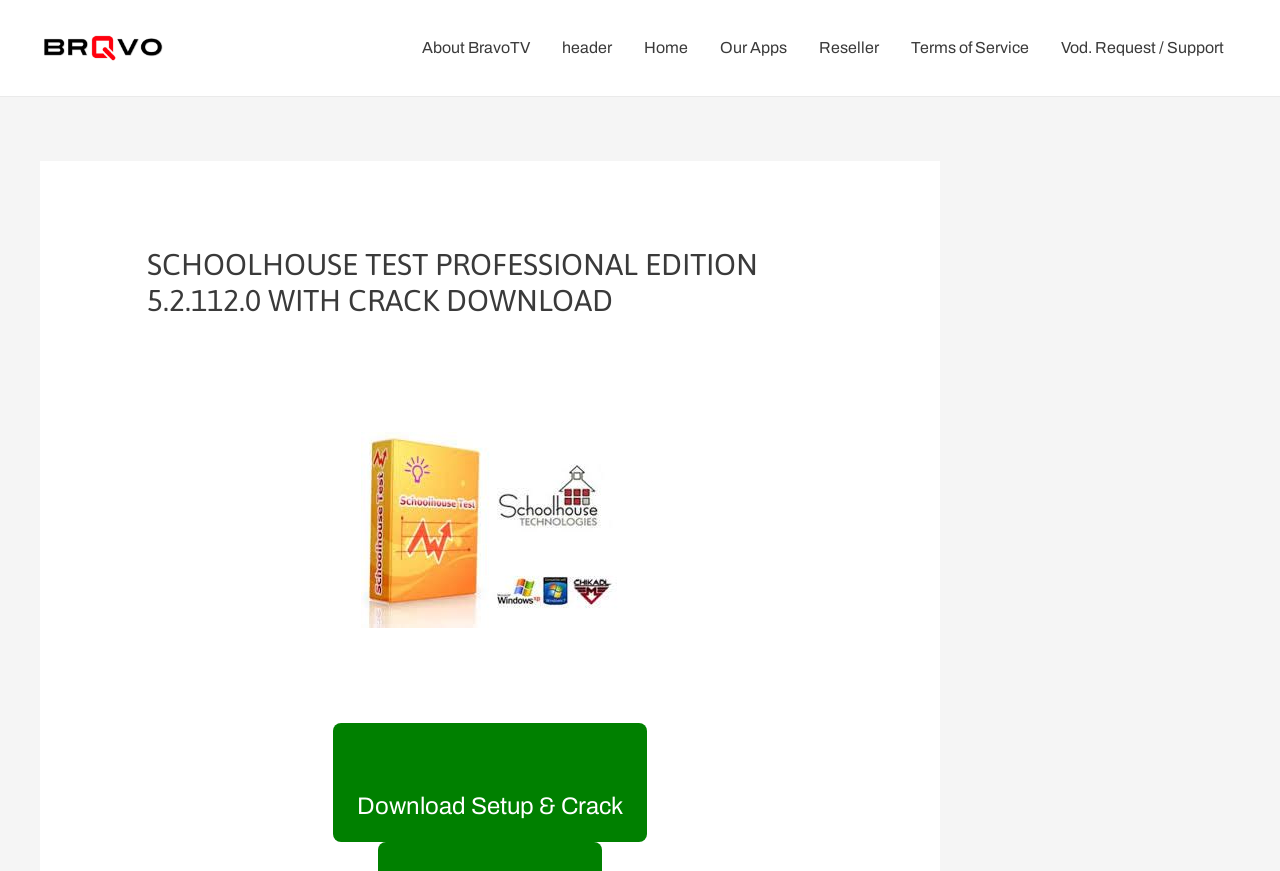How many navigation links are available on the webpage?
Please provide an in-depth and detailed response to the question.

The navigation links can be found in the 'Site Navigation' section, which contains links to 'About BravoTV', 'header', 'Home', 'Our Apps', 'Reseller', 'Terms of Service', and 'Vod. Request / Support'. Counting these links reveals that there are 7 navigation links available on the webpage.